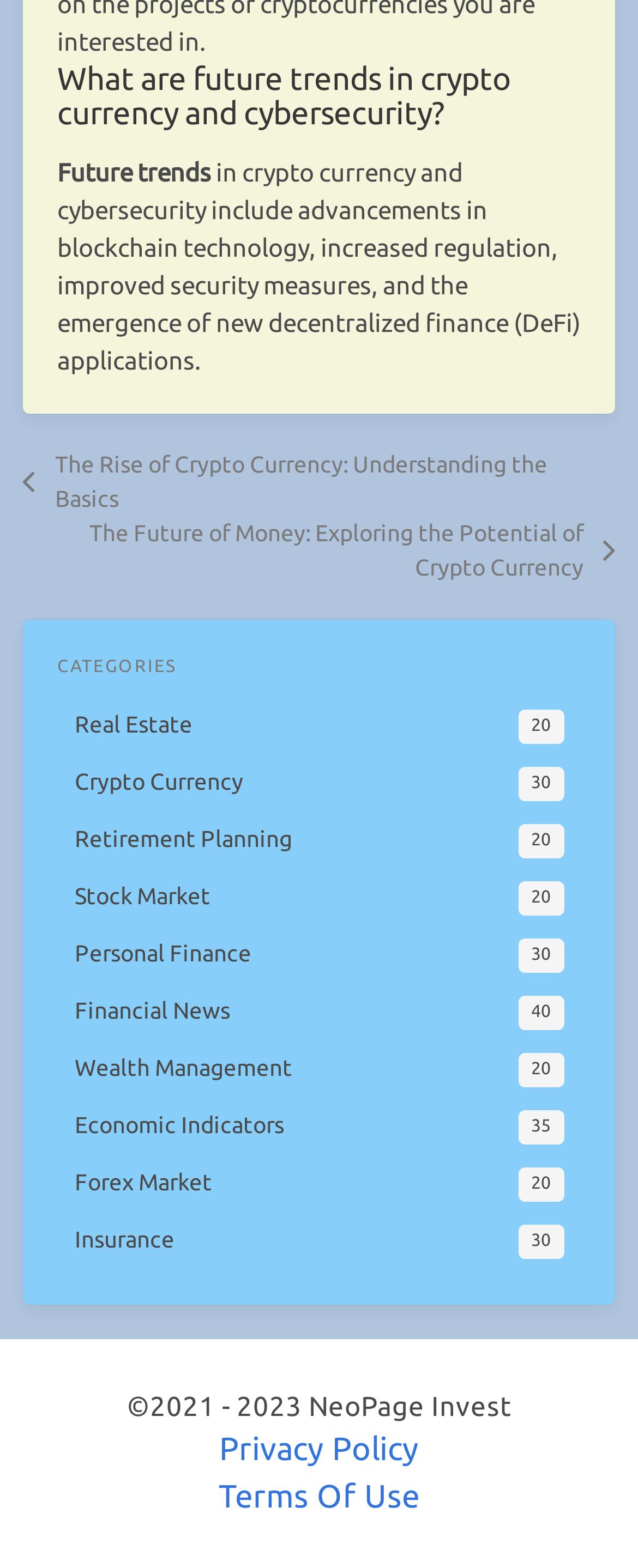For the given element description Insurance 30, determine the bounding box coordinates of the UI element. The coordinates should follow the format (top-left x, top-left y, bottom-right x, bottom-right y) and be within the range of 0 to 1.

[0.09, 0.773, 0.91, 0.81]